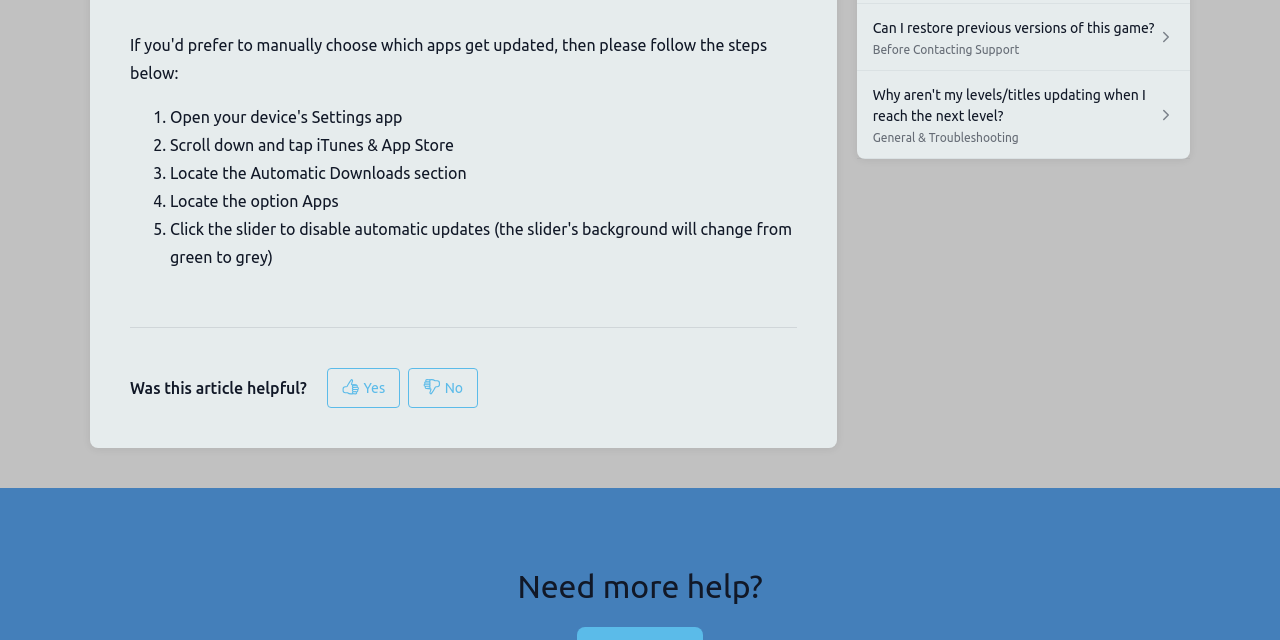Find the bounding box coordinates for the UI element whose description is: "No". The coordinates should be four float numbers between 0 and 1, in the format [left, top, right, bottom].

[0.319, 0.575, 0.374, 0.638]